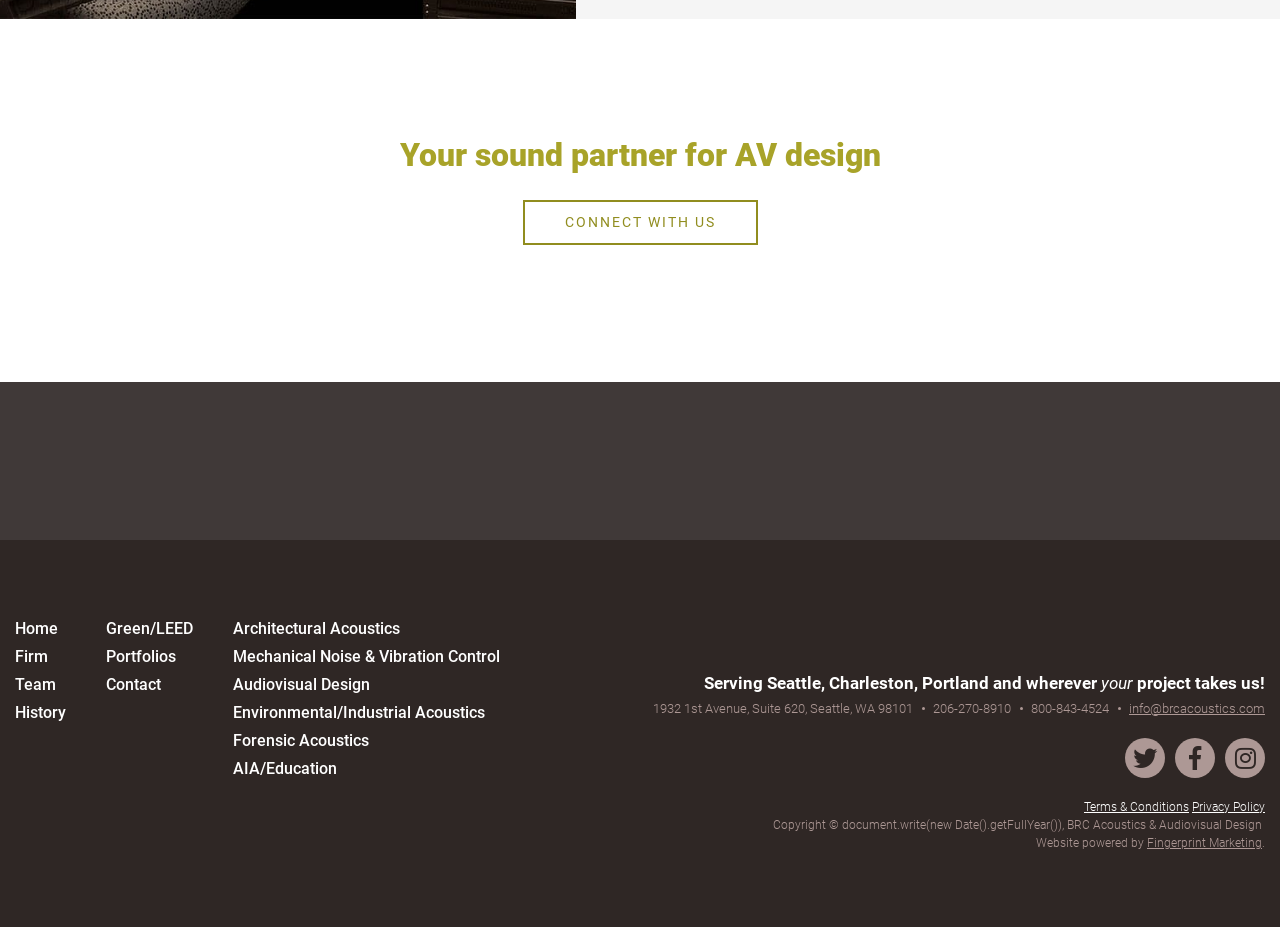Can you pinpoint the bounding box coordinates for the clickable element required for this instruction: "Learn more about the company's history"? The coordinates should be four float numbers between 0 and 1, i.e., [left, top, right, bottom].

[0.012, 0.758, 0.052, 0.778]